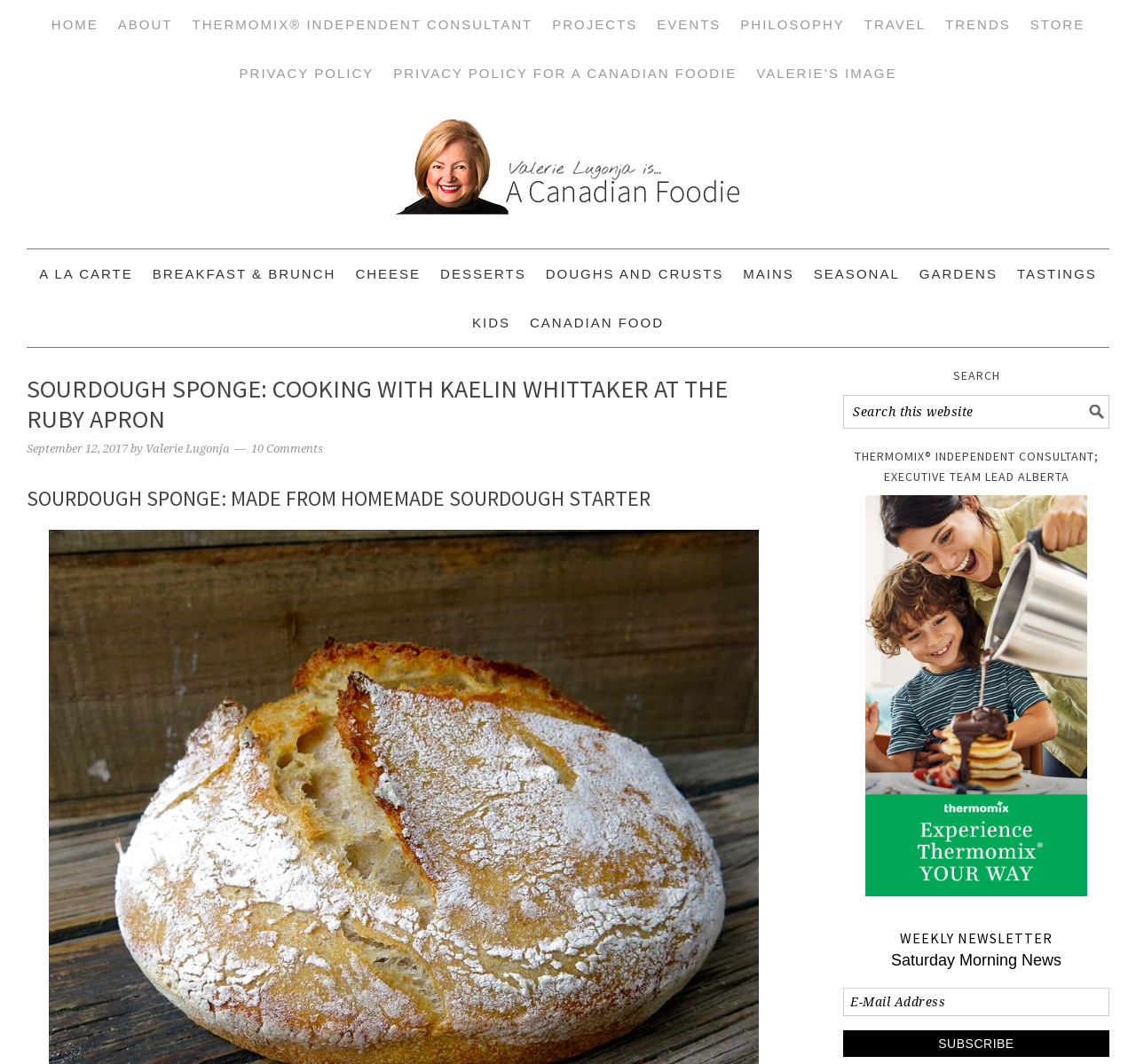Describe in detail what you see on the webpage.

This webpage is about cooking, specifically sourdough bread, and features Kaelin Whittaker at The Ruby Apron. At the top, there is a main navigation menu with 10 links, including "HOME", "ABOUT", and "STORE". Below this menu, there is a secondary navigation menu with 11 links, including "A LA CARTE", "BREAKFAST & BRUNCH", and "DESSERTS".

The main content of the page is divided into sections. The first section has a heading "SOURDOUGH SPONGE: COOKING WITH KAELIN WHITTAKER AT THE RUBY APRON" and displays the date "September 12, 2017" and the author "Valerie Lugonja". There is also a link to "10 Comments" below the author's name.

The next section has a heading "SOURDOUGH SPONGE: MADE FROM HOMEMADE SOURDOUGH STARTER". On the right side of the page, there is a search bar with a combobox and a search button. Below the search bar, there is a section with a heading "THERMOMIX® INDEPENDENT CONSULTANT; EXECUTIVE TEAM LEAD ALBERTA" and a link.

Further down the page, there is a section with a heading "WEEKLY NEWSLETTER" and a textbox to enter an email address. Below this, there is a button to "Subscribe" to the newsletter.